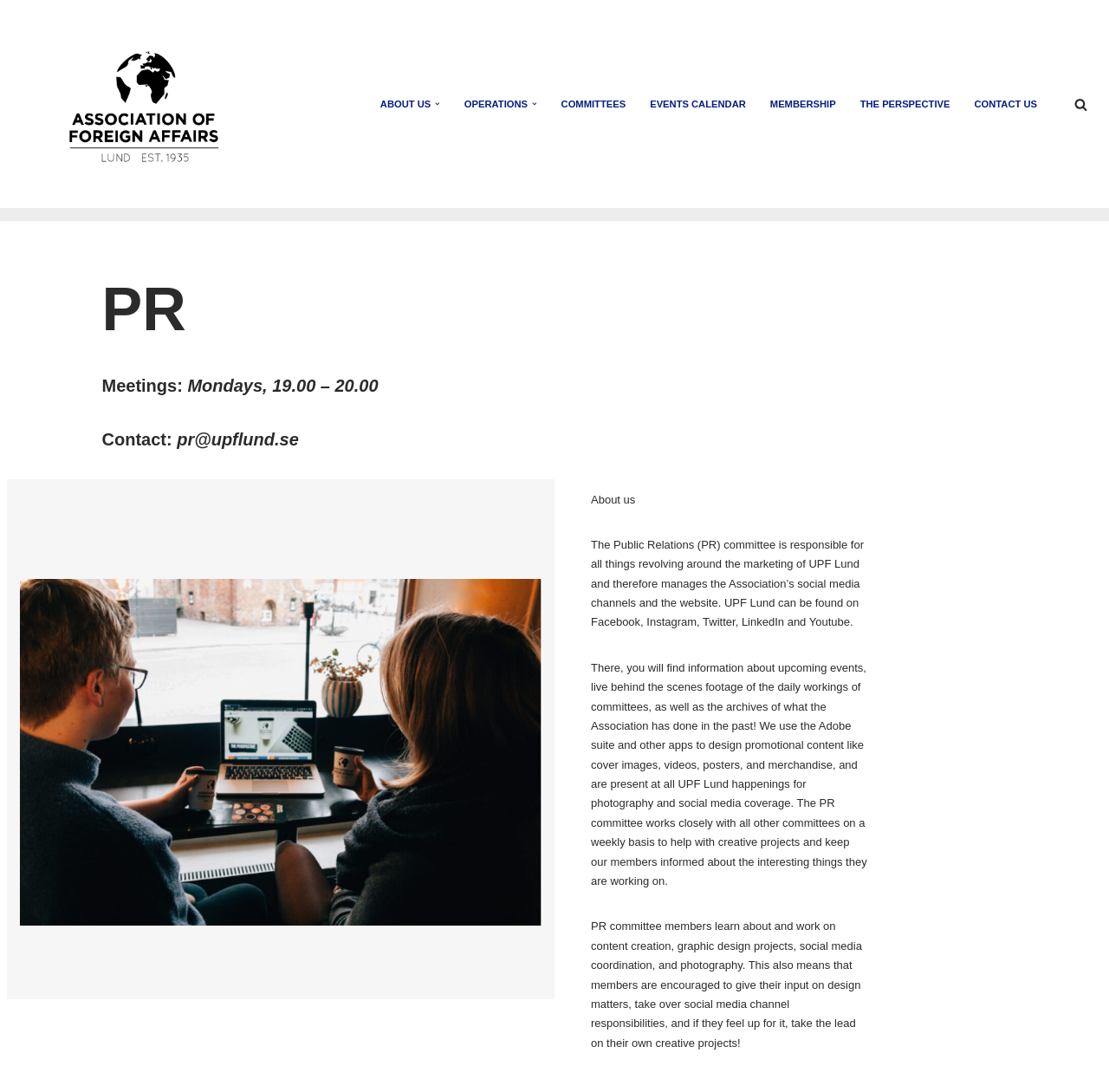Find the bounding box coordinates of the UI element according to this description: "Operations".

[0.419, 0.087, 0.476, 0.103]